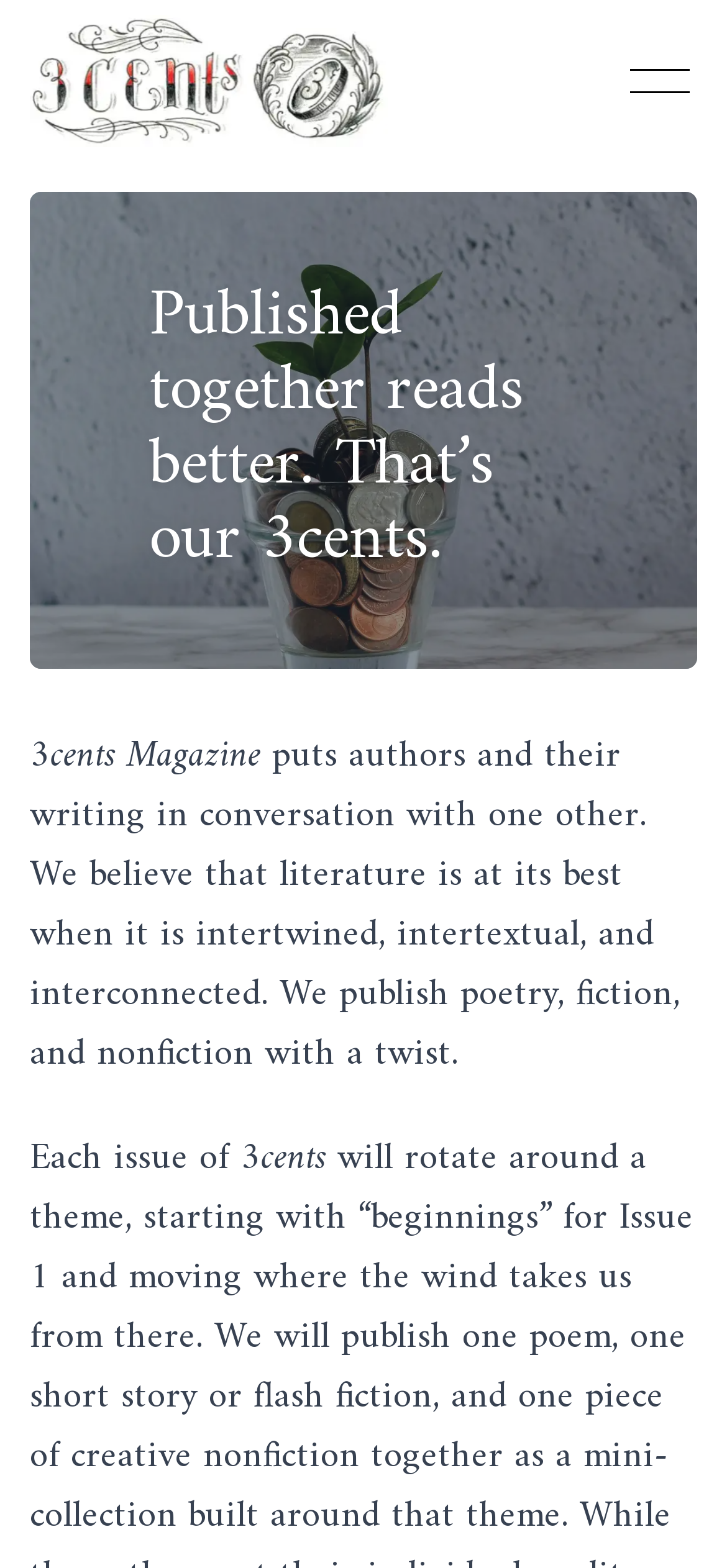Extract the primary header of the webpage and generate its text.

Published together reads better. That’s our 3cents.